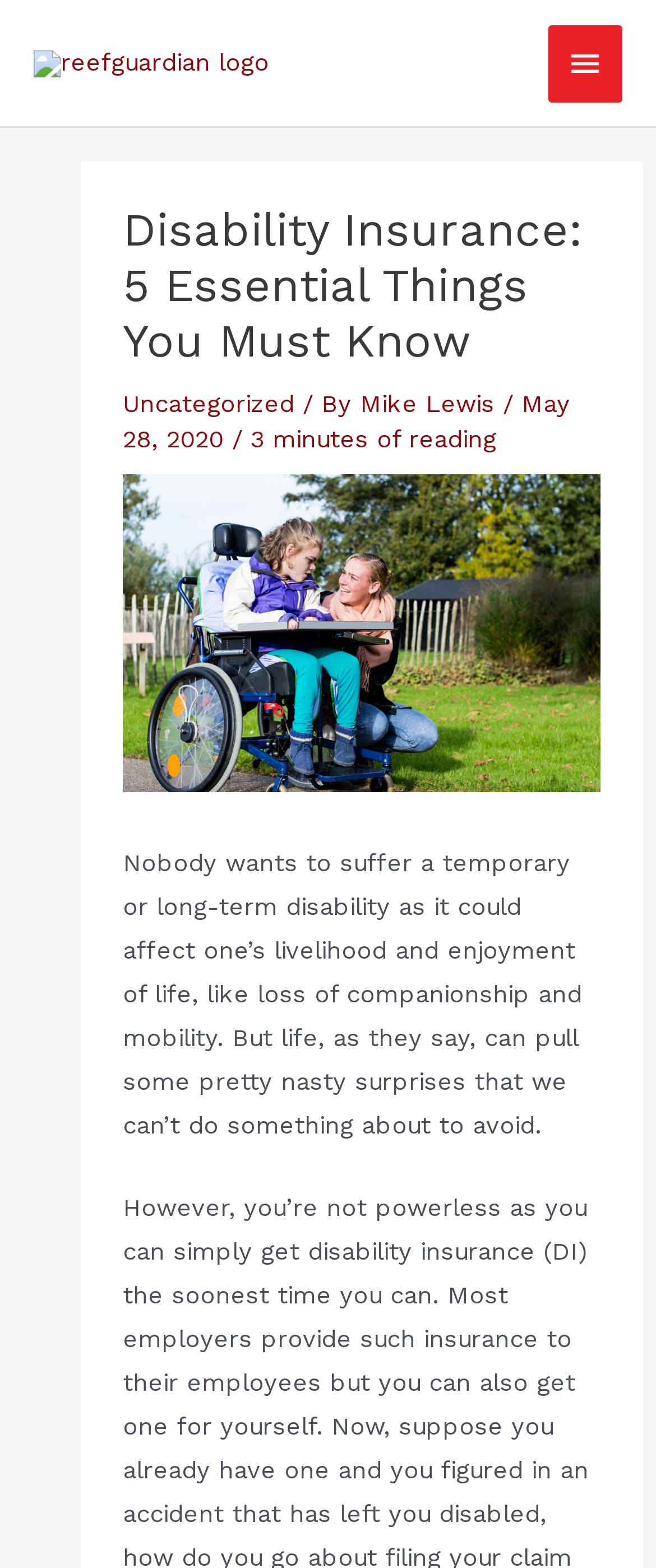What is the logo of the website?
Answer the question using a single word or phrase, according to the image.

Reef Guardian